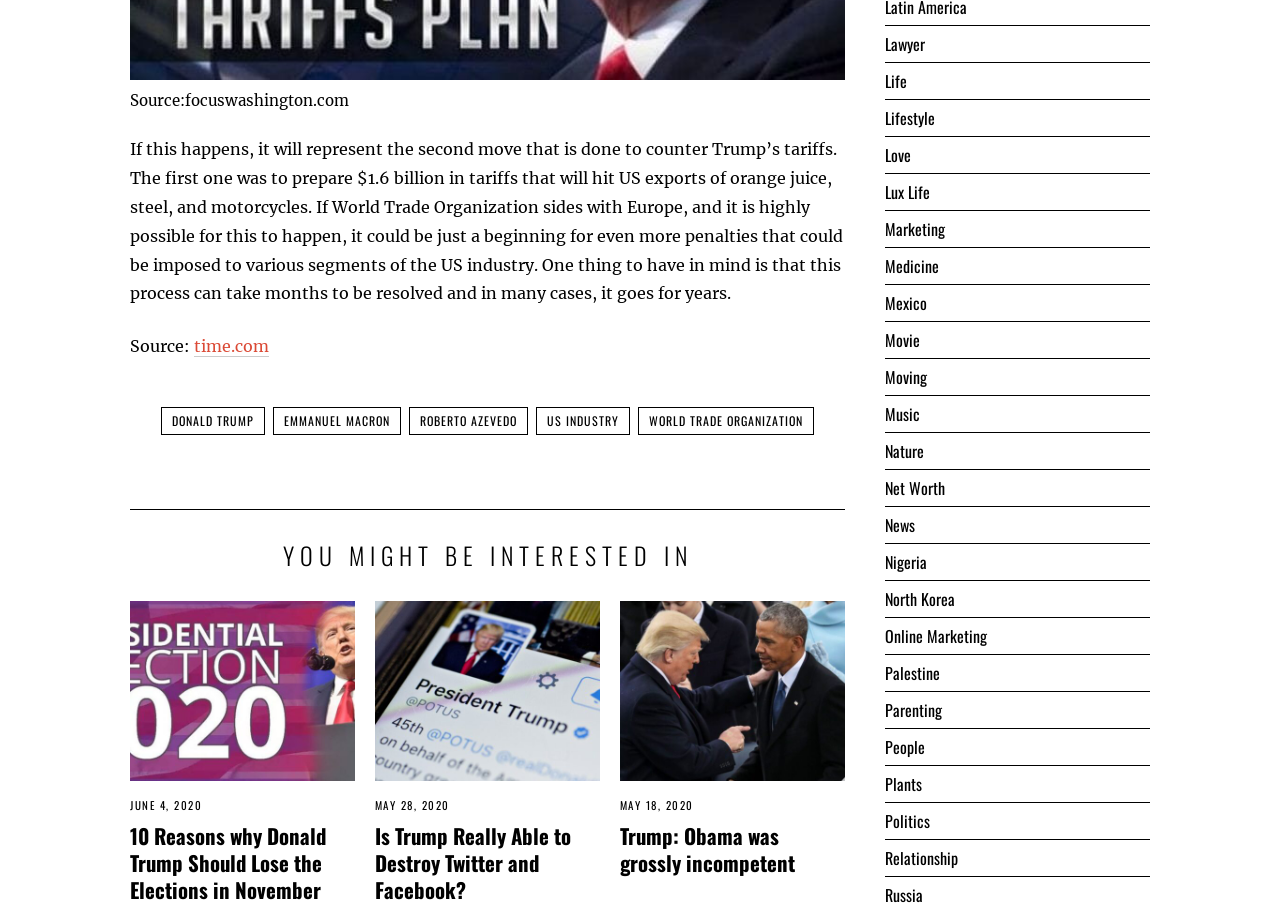Provide a brief response in the form of a single word or phrase:
What is the date of the second article?

MAY 28, 2020